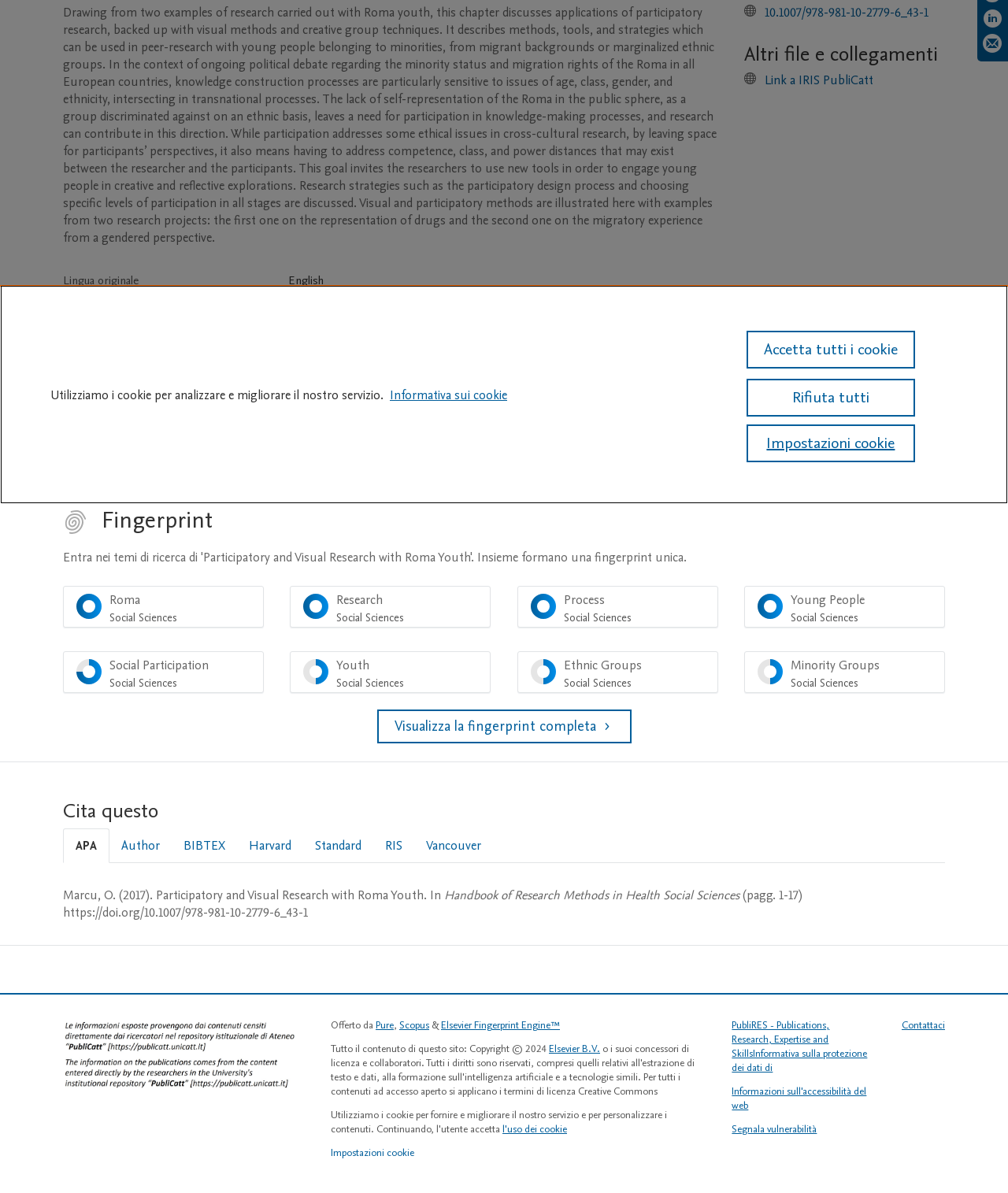Using the provided element description: "aria-label="Condividi via e-mail"", determine the bounding box coordinates of the corresponding UI element in the screenshot.

[0.975, 0.028, 0.994, 0.048]